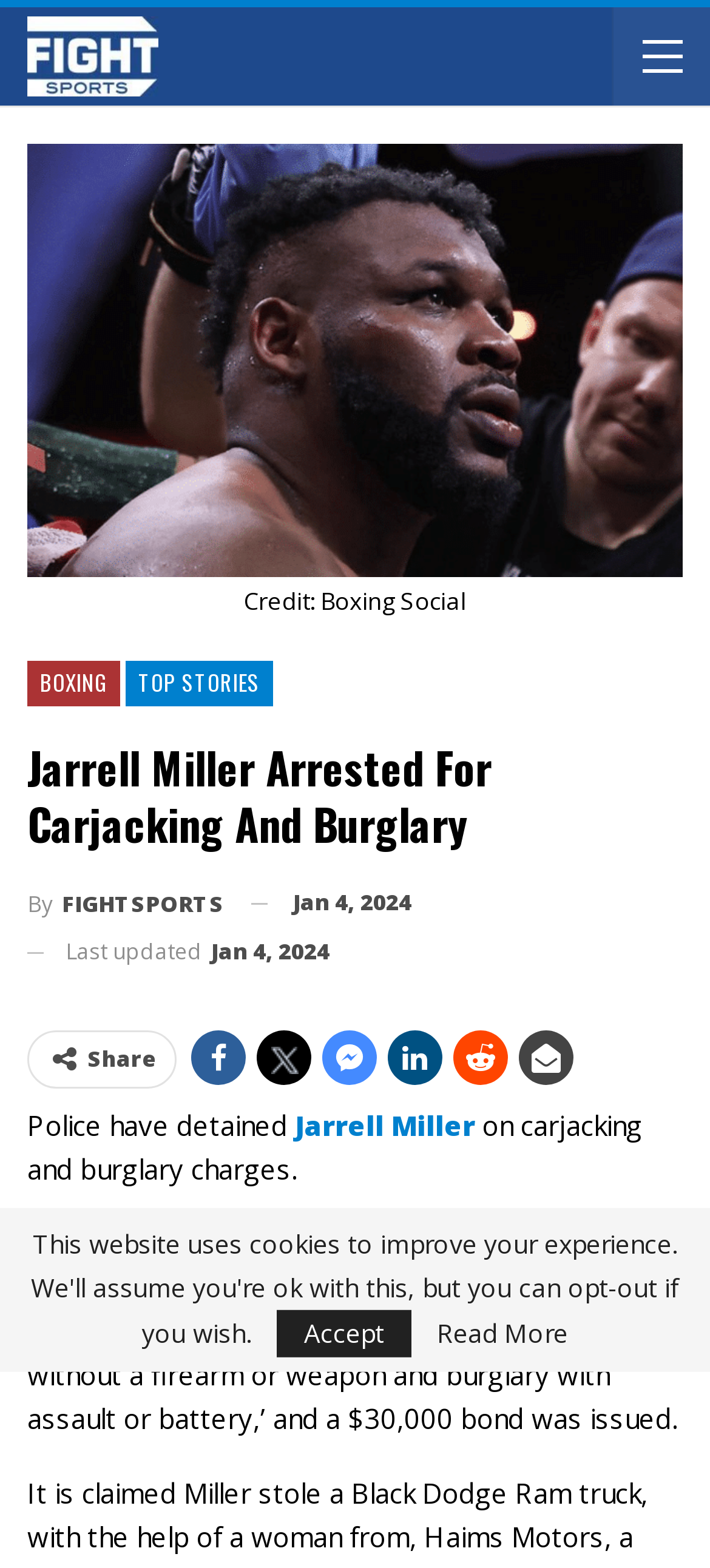Determine the bounding box coordinates of the area to click in order to meet this instruction: "Open primary menu".

None